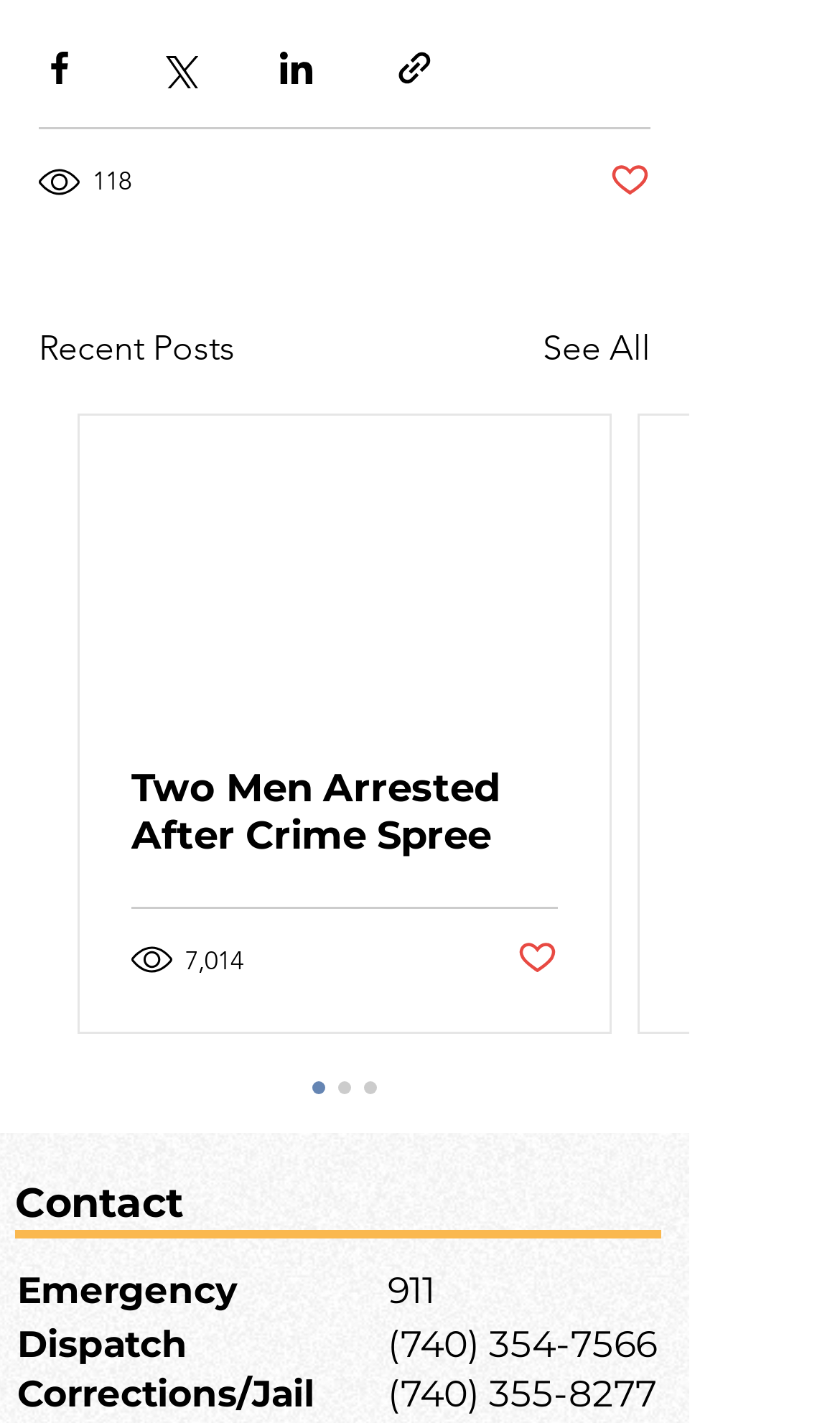How many phone numbers are listed under 'Contact'?
Answer the question with a detailed explanation, including all necessary information.

There are two phone numbers listed under 'Contact', which are '(740) 354-7566' and '(740) 355-8277'. These numbers are listed as headings with corresponding links.